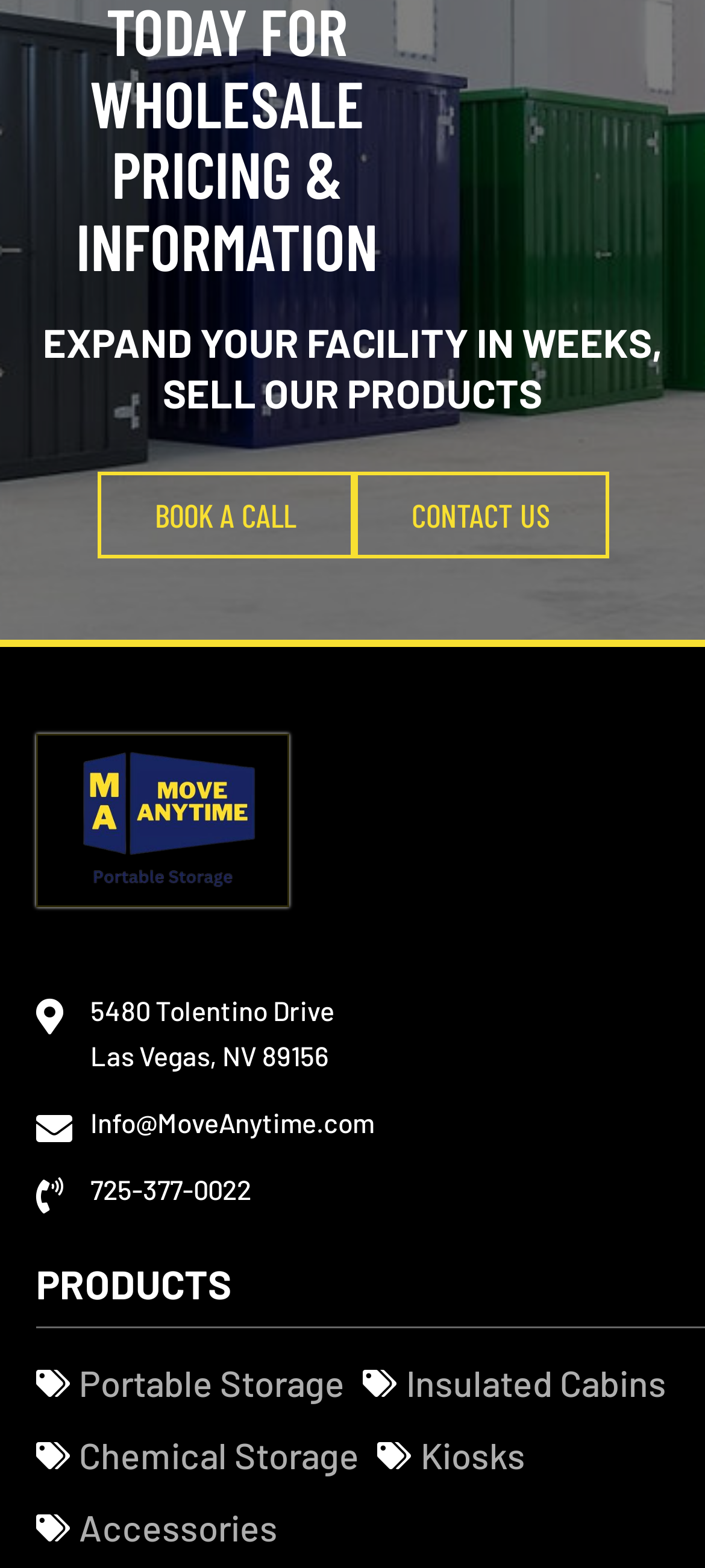What is the last product category listed?
Using the details shown in the screenshot, provide a comprehensive answer to the question.

I looked at the list of product categories, which are 'Portable Storage', 'Insulated Cabins', 'Chemical Storage', 'Kiosks', and 'Accessories'. The last one listed is 'Accessories'.